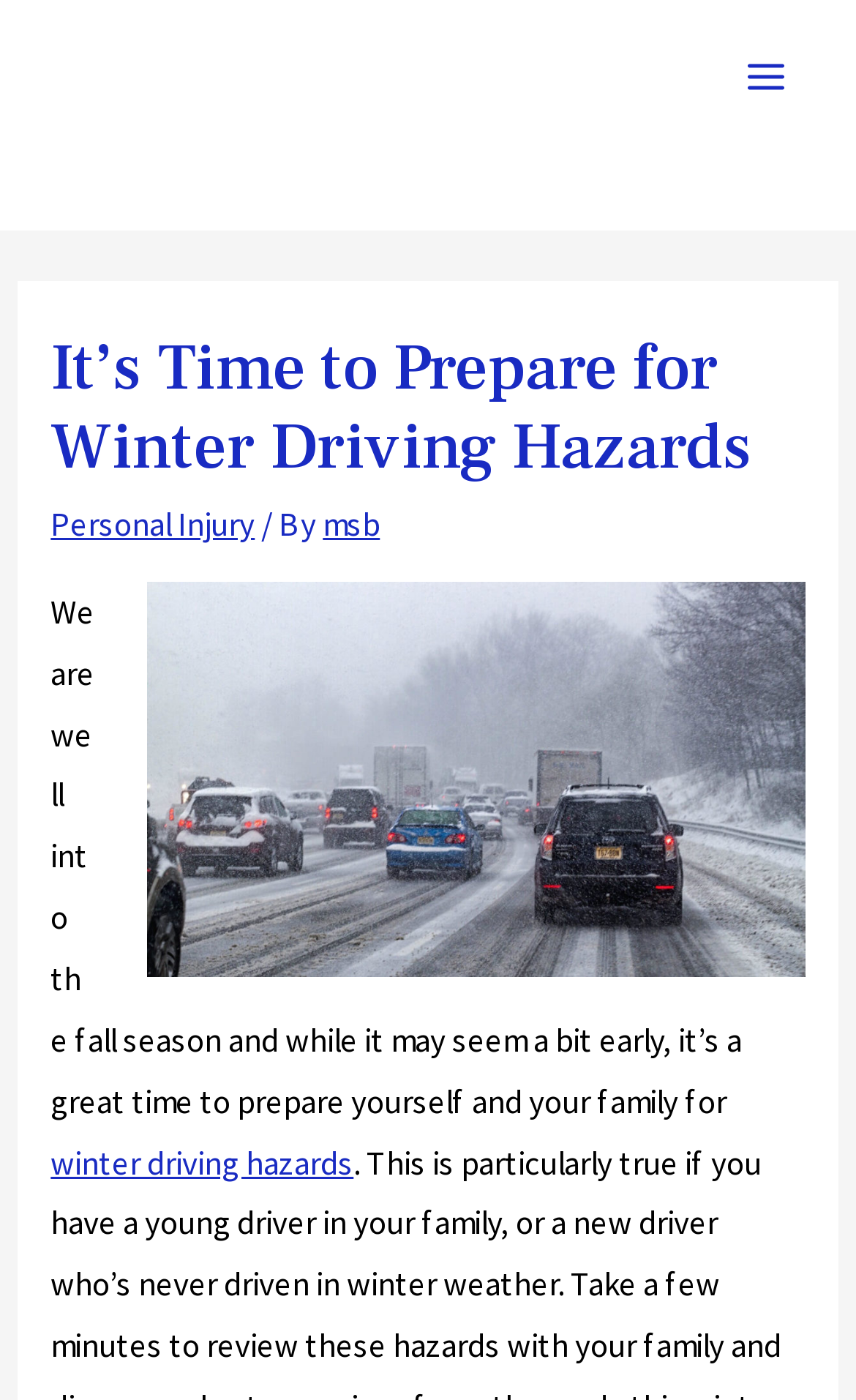Please identify the webpage's heading and generate its text content.

It’s Time to Prepare for Winter Driving Hazards